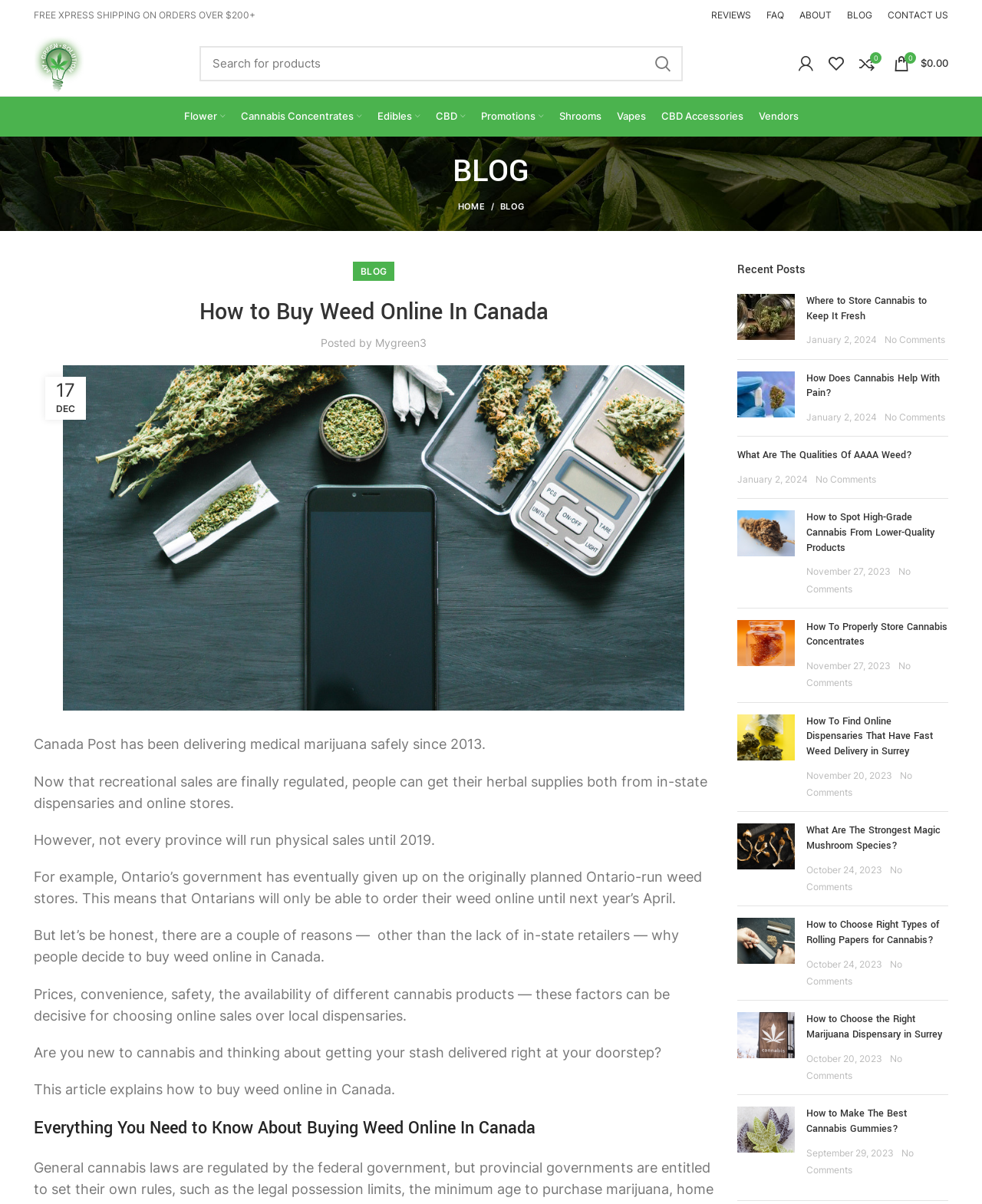Kindly determine the bounding box coordinates for the clickable area to achieve the given instruction: "Check recent posts".

[0.75, 0.217, 0.966, 0.231]